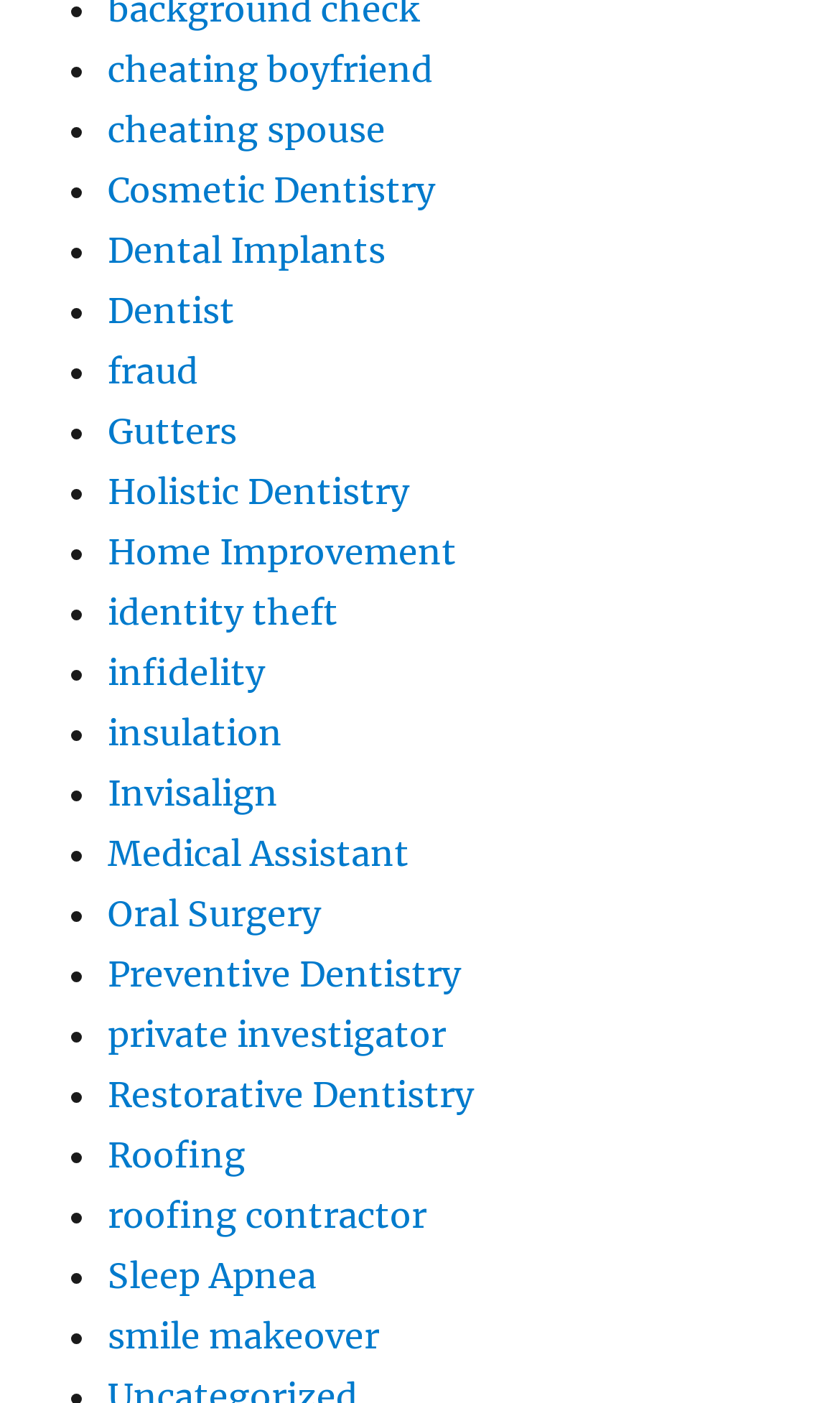Please identify the bounding box coordinates of the clickable area that will allow you to execute the instruction: "click on cheating boyfriend".

[0.128, 0.034, 0.515, 0.064]